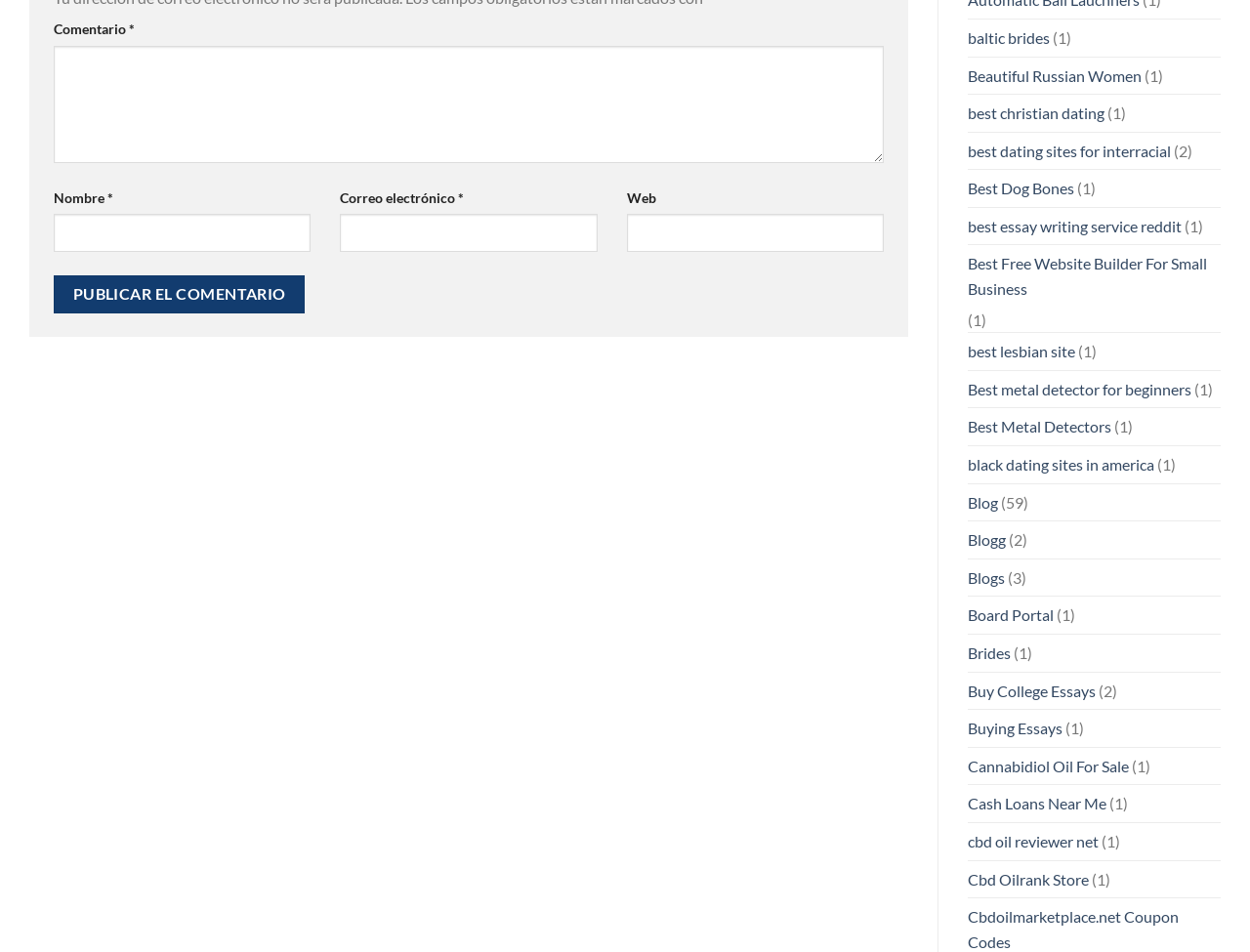What is the language of the webpage?
Please answer the question with as much detail and depth as you can.

The webpage appears to be in Spanish, as evident from the text labels and button text. For example, the button text 'Publicar el comentario' is in Spanish, suggesting that the webpage is intended for a Spanish-speaking audience.